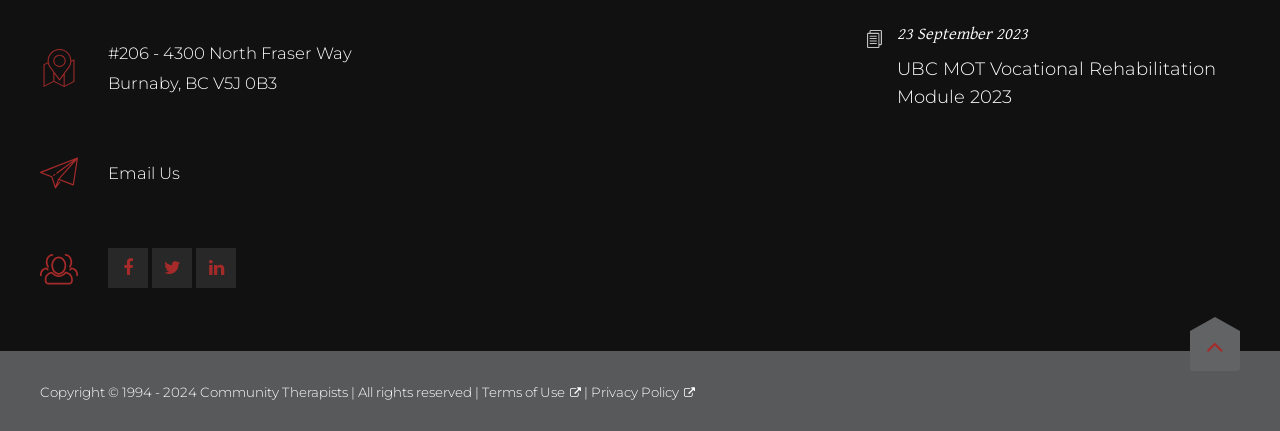Please locate the bounding box coordinates for the element that should be clicked to achieve the following instruction: "View UBC MOT Vocational Rehabilitation Module 2023". Ensure the coordinates are given as four float numbers between 0 and 1, i.e., [left, top, right, bottom].

[0.701, 0.128, 0.969, 0.258]